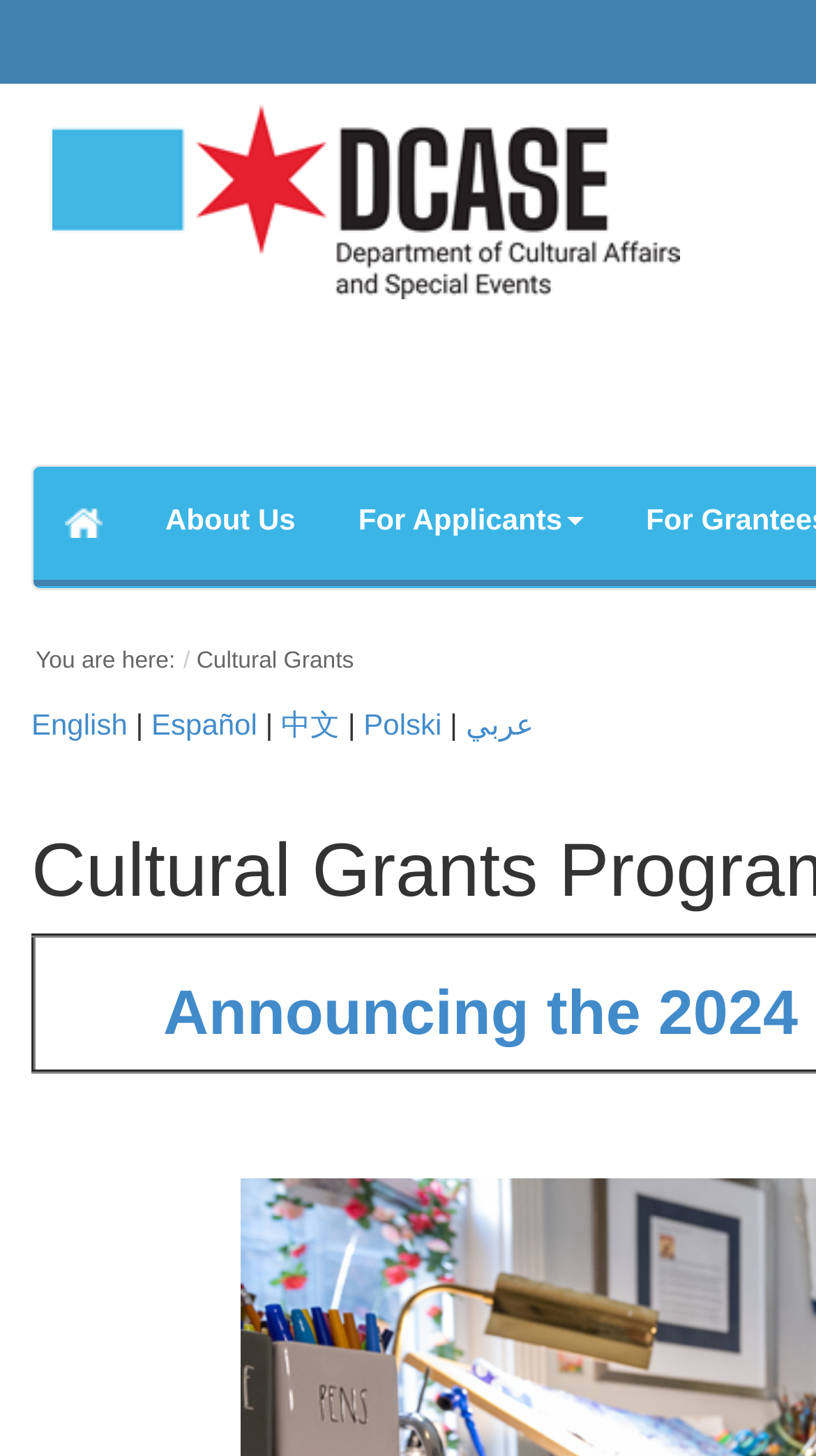Please find the bounding box coordinates of the element's region to be clicked to carry out this instruction: "view the image related to cultural grants".

[0.064, 0.072, 0.833, 0.206]